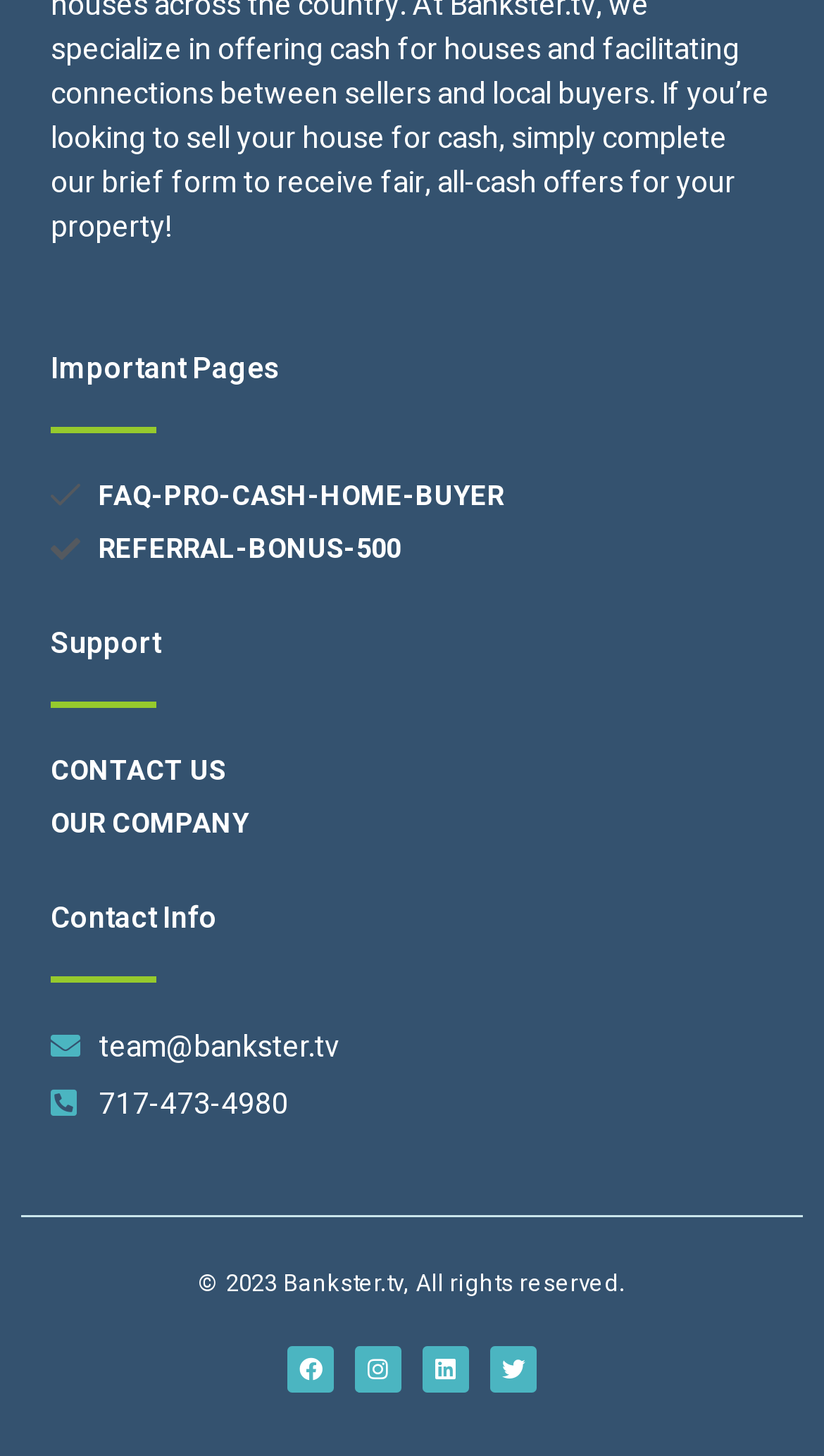With reference to the screenshot, provide a detailed response to the question below:
What is the phone number?

I checked the Contact Info section and found the phone number '717-473-4980'.